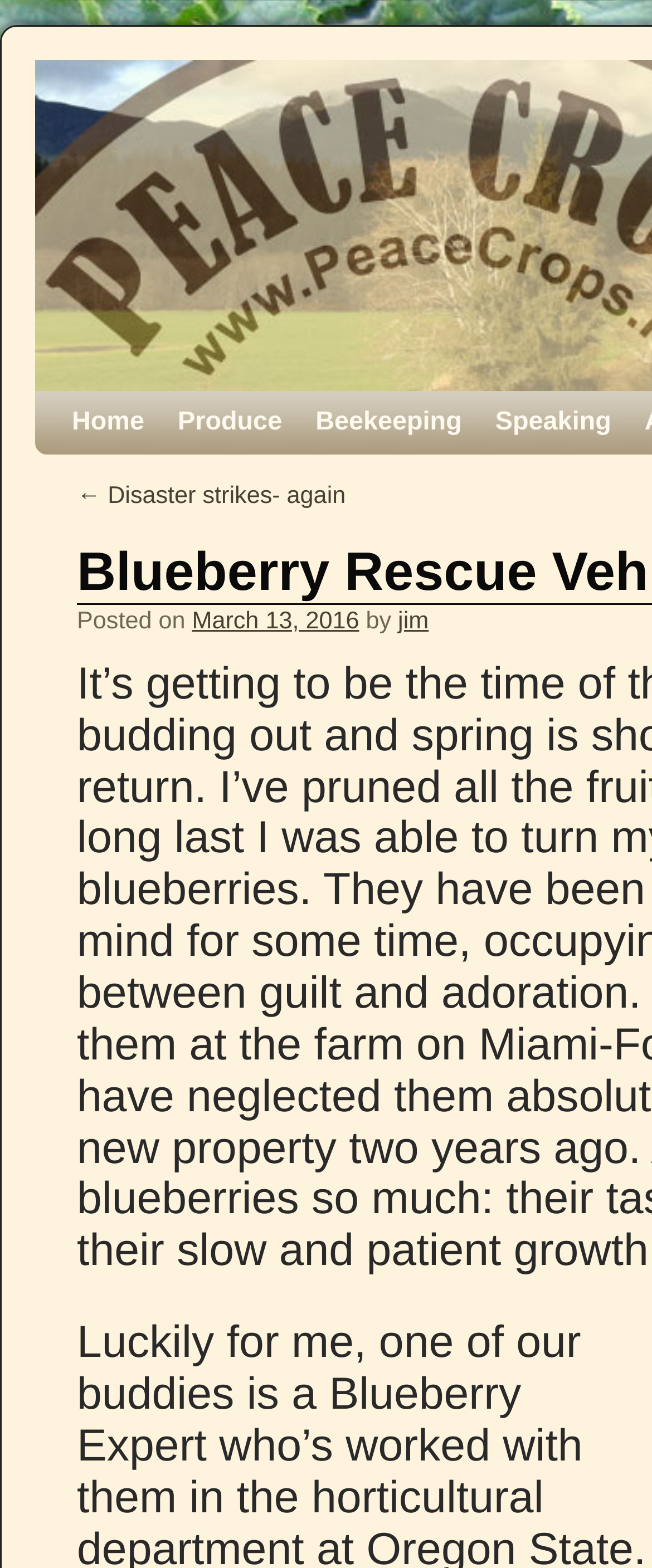Locate and extract the text of the main heading on the webpage.

Blueberry Rescue Vehicle